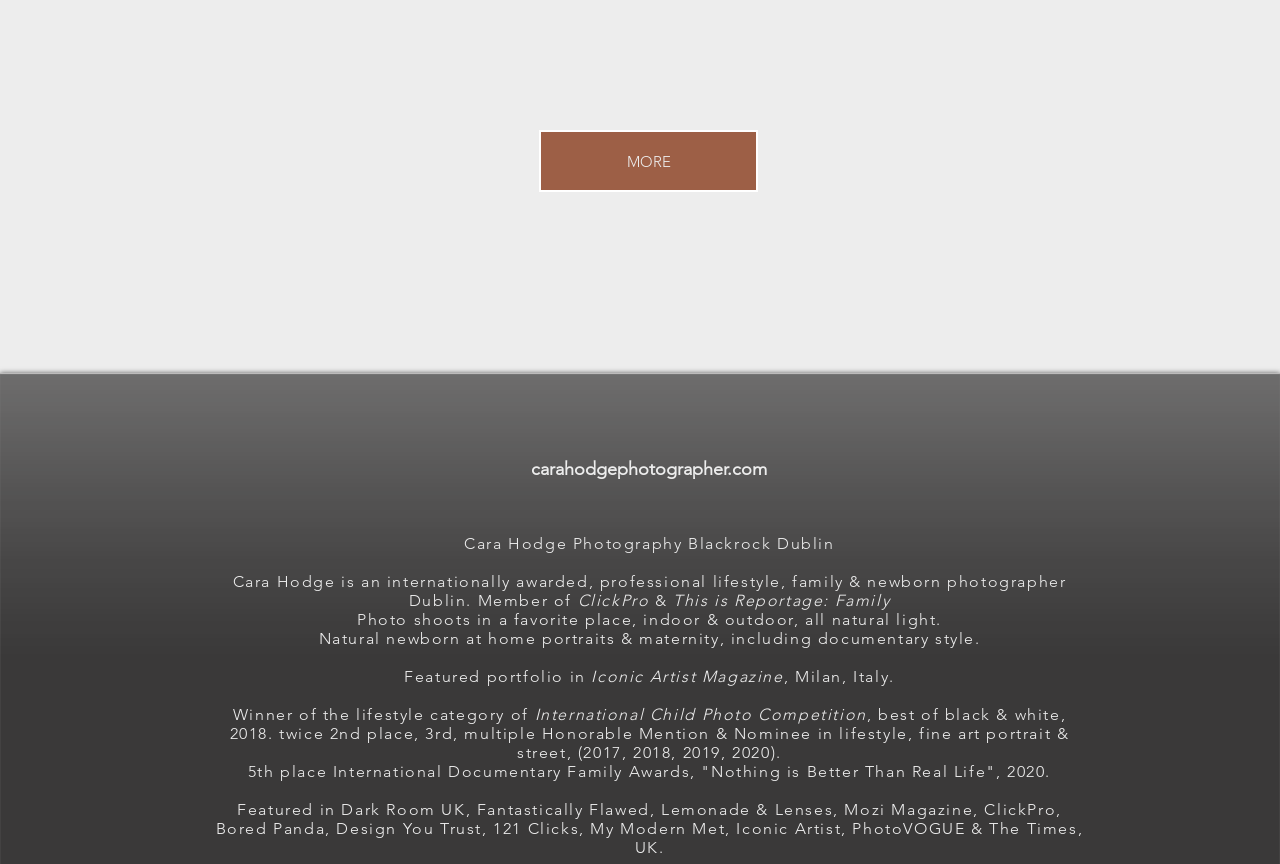What is the name of the magazine where Cara Hodge's portfolio is featured?
Please provide a detailed and comprehensive answer to the question.

According to the webpage, Cara Hodge's portfolio is featured in Iconic Artist Magazine, Milan, Italy, as mentioned in the StaticText elements with IDs 133, 134, and 135.